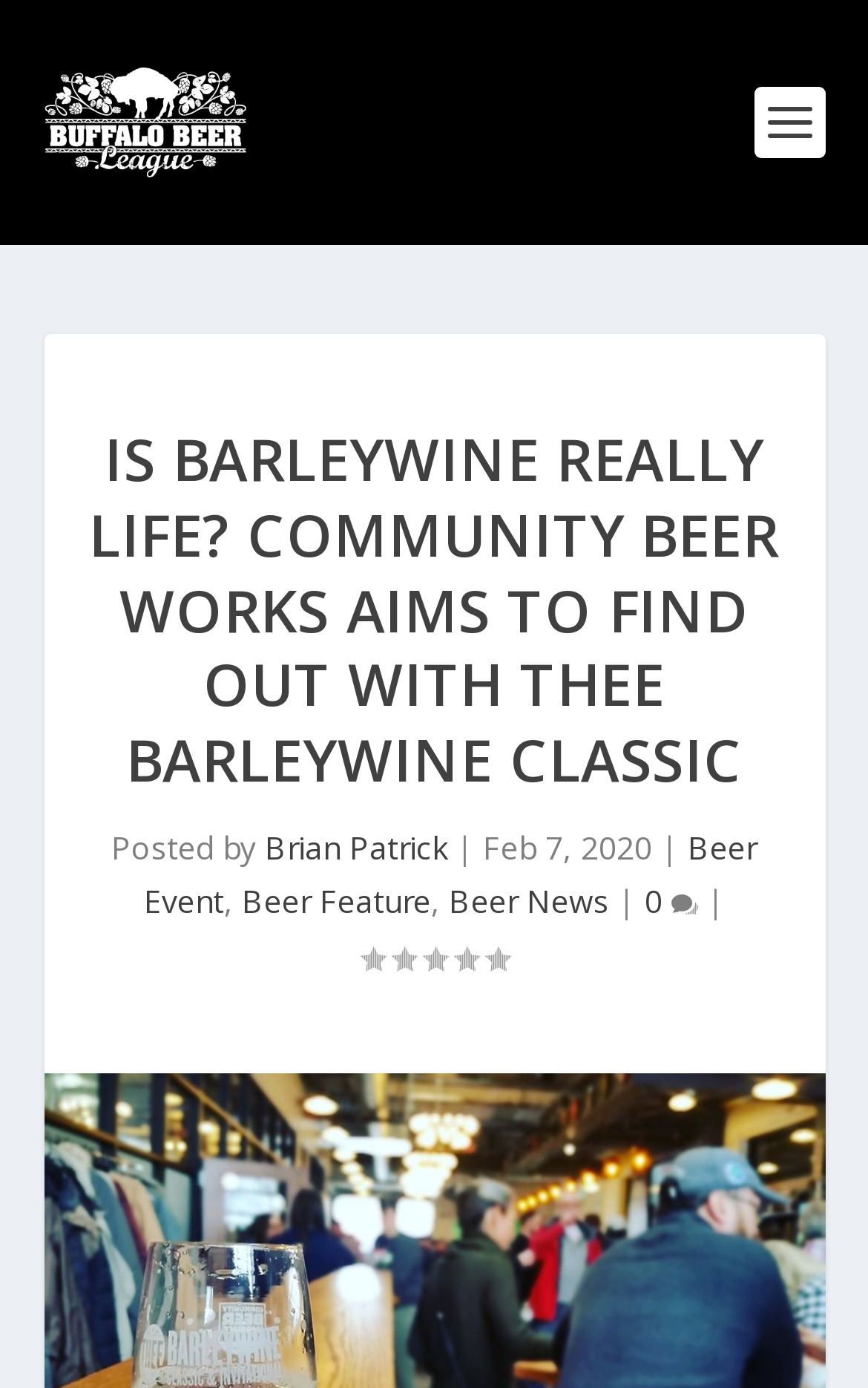What is the rating of the article?
Based on the screenshot, give a detailed explanation to answer the question.

I found the rating by looking at the text 'Rating: 0.00' which is located below the article's title and author information.